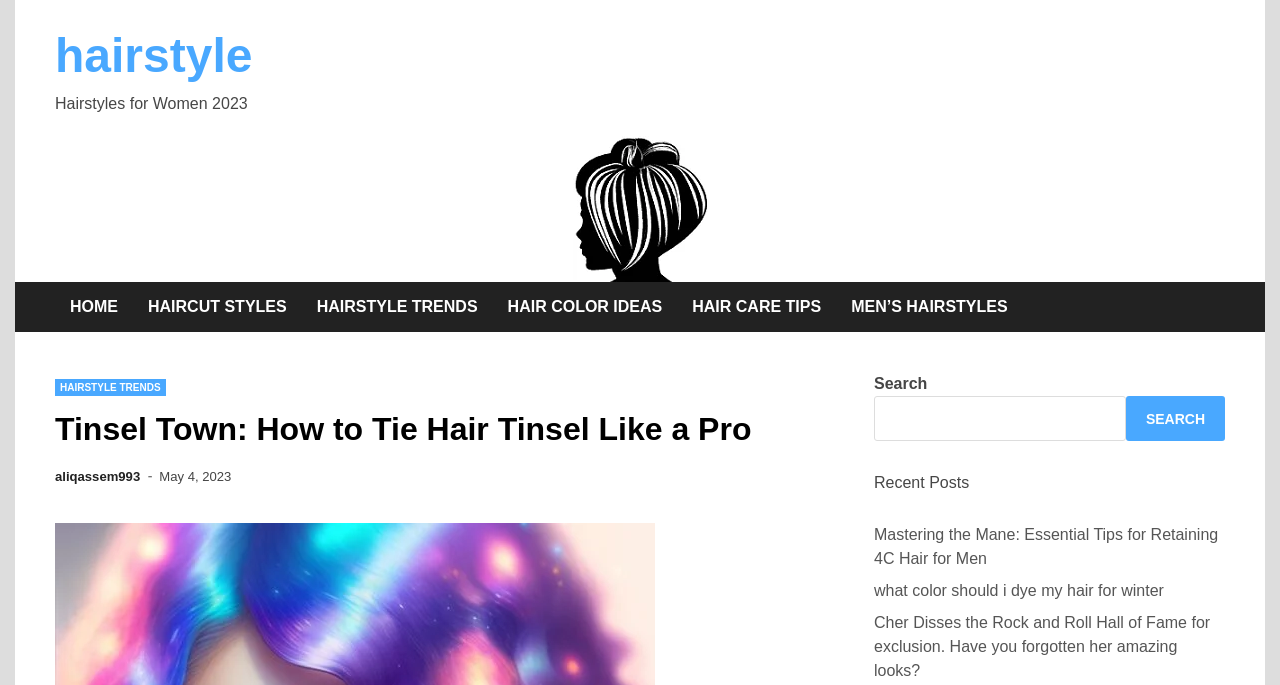Identify the bounding box for the element characterized by the following description: "Home".

[0.043, 0.412, 0.104, 0.485]